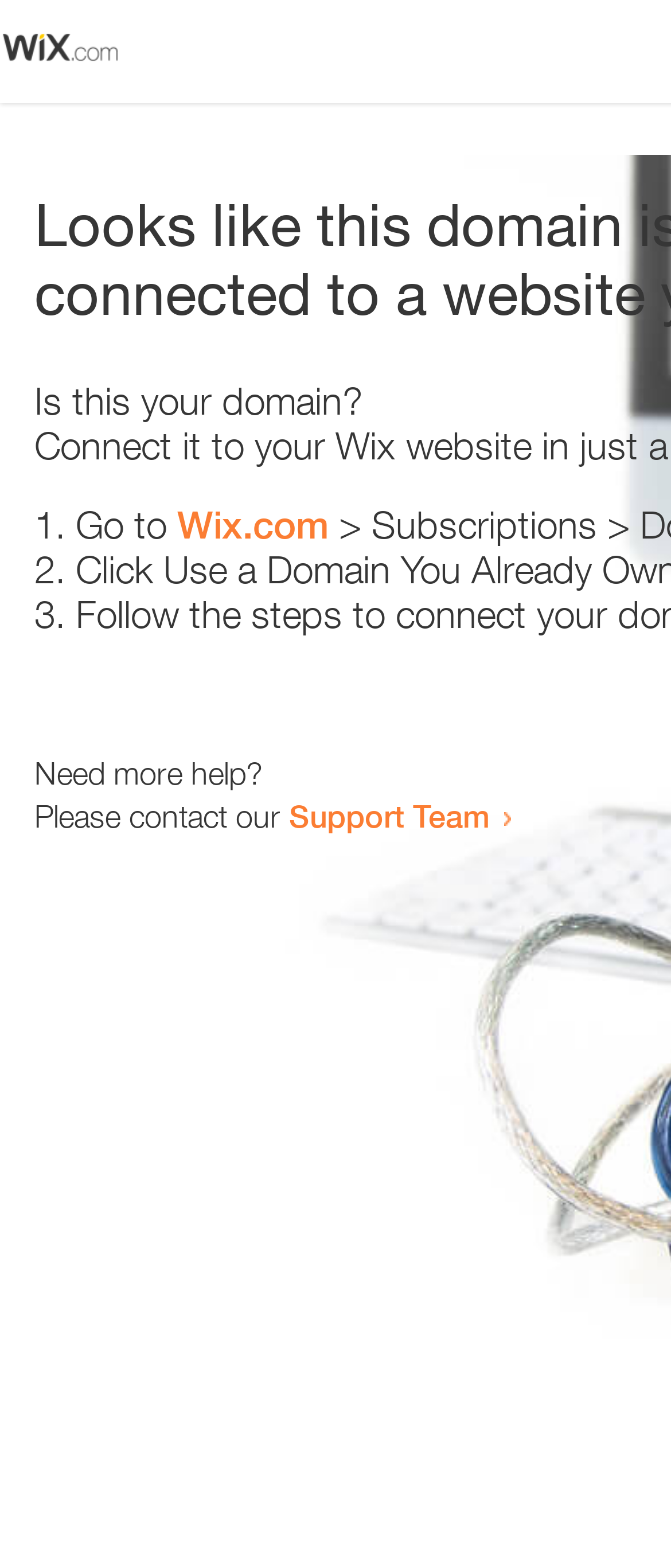Find the bounding box coordinates of the UI element according to this description: "Support Team".

[0.431, 0.508, 0.731, 0.532]